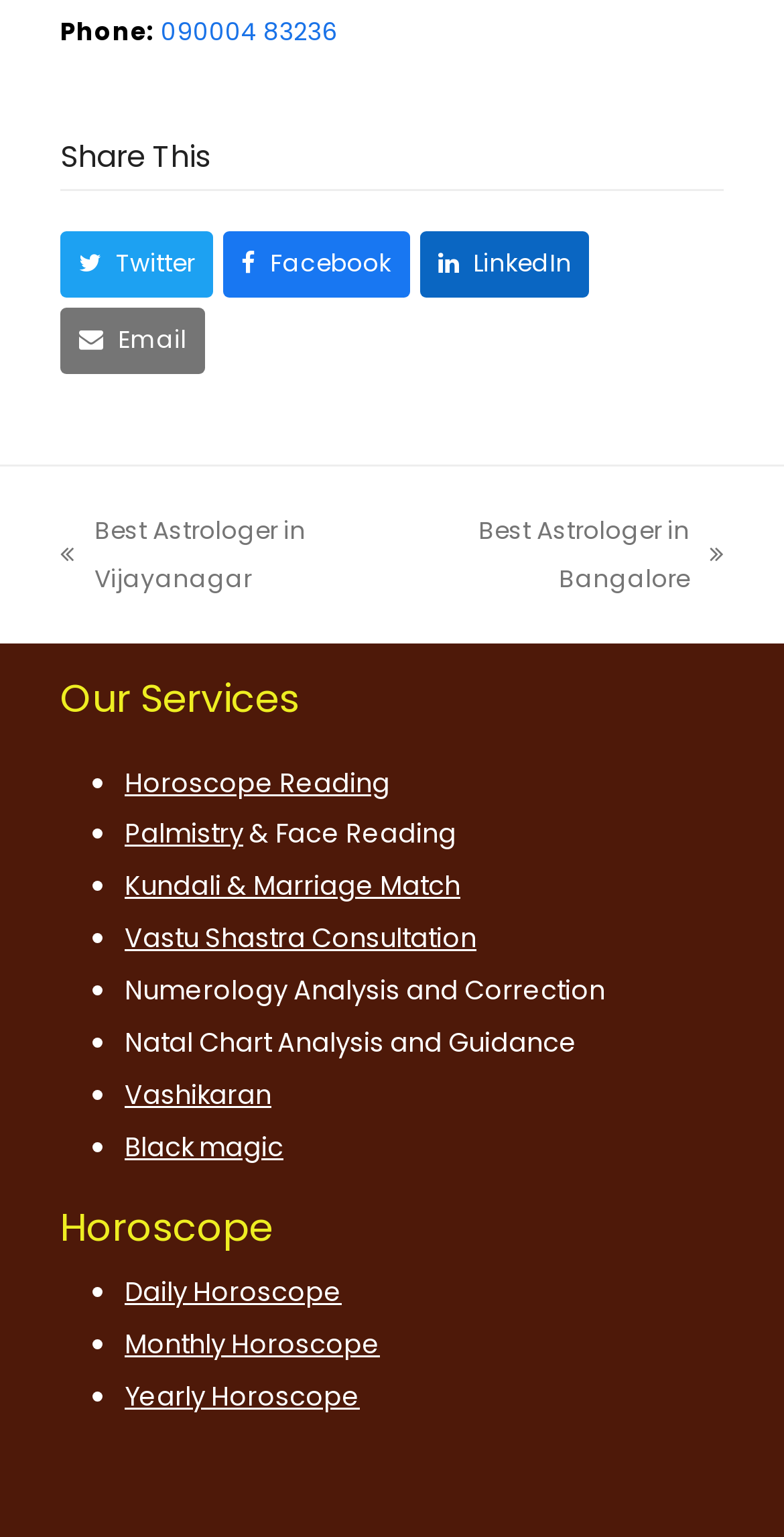Find the bounding box coordinates of the element to click in order to complete the given instruction: "View Daily Horoscope."

[0.159, 0.828, 0.436, 0.853]